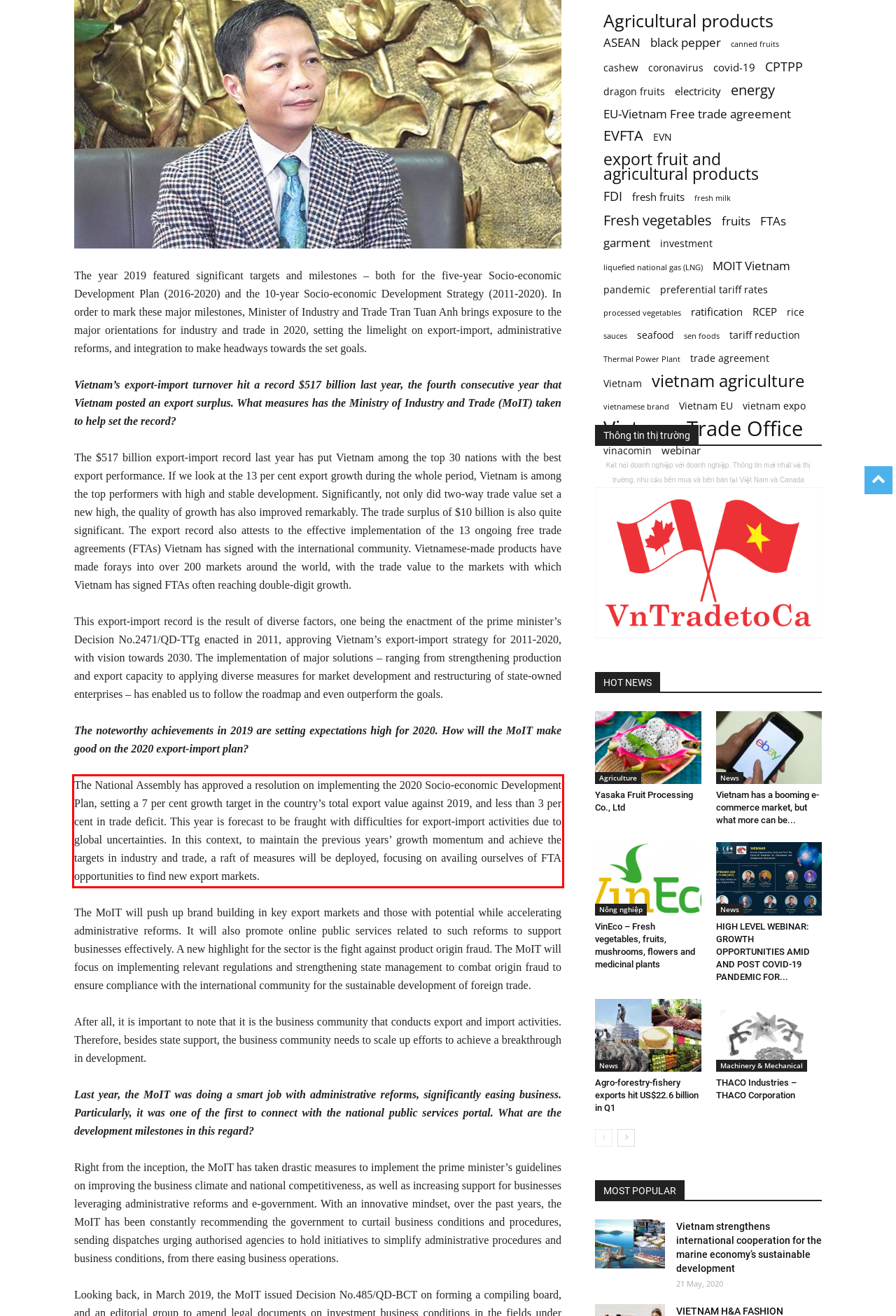Please extract the text content within the red bounding box on the webpage screenshot using OCR.

The National Assembly has approved a resolution on implementing the 2020 Socio-economic Development Plan, setting a 7 per cent growth target in the country’s total export value against 2019, and less than 3 per cent in trade deficit. This year is forecast to be fraught with difficulties for export-import activities due to global uncertainties. In this context, to maintain the previous years’ growth momentum and achieve the targets in industry and trade, a raft of measures will be deployed, focusing on availing ourselves of FTA opportunities to find new export markets.